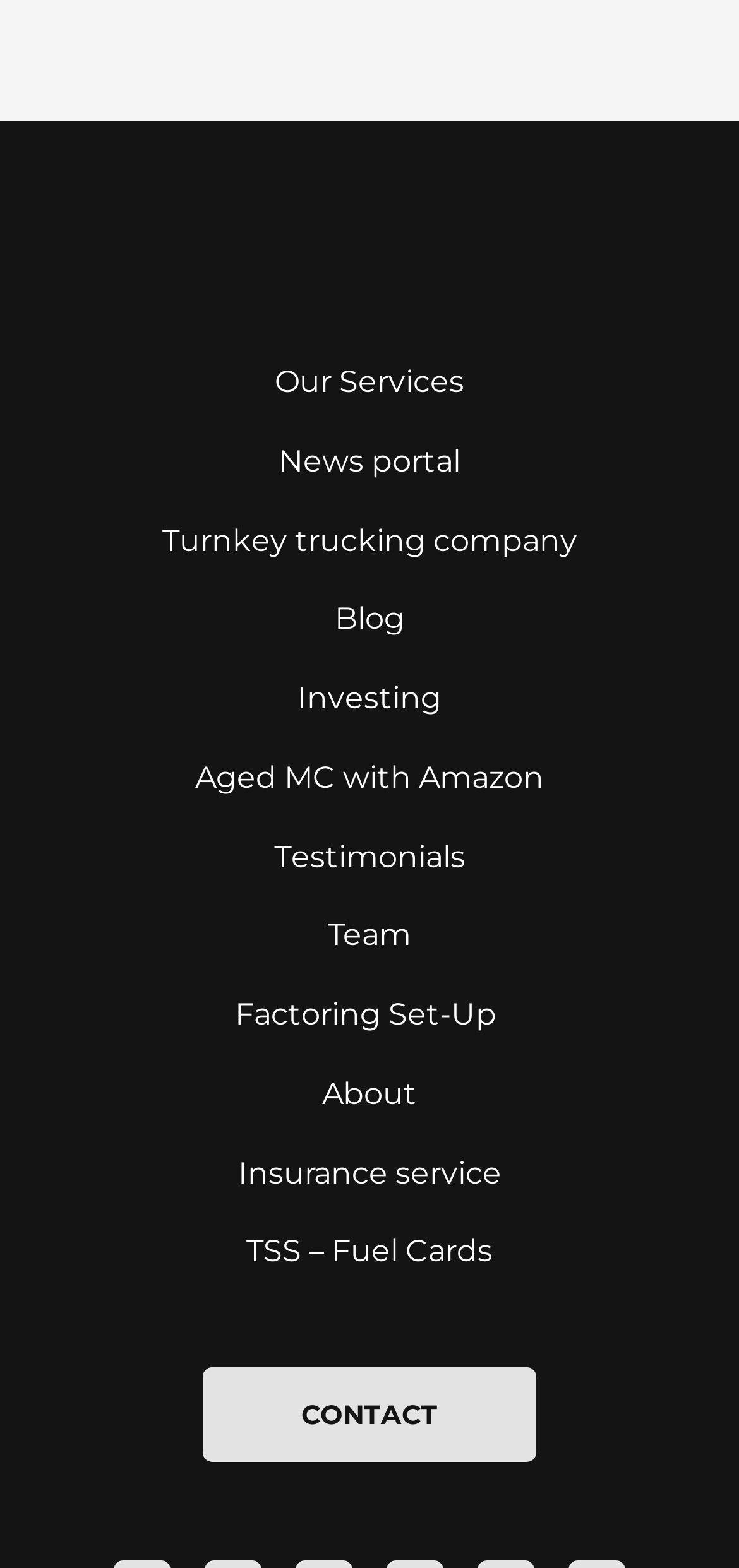Given the following UI element description: "10 life hacking travel tips", find the bounding box coordinates in the webpage screenshot.

None